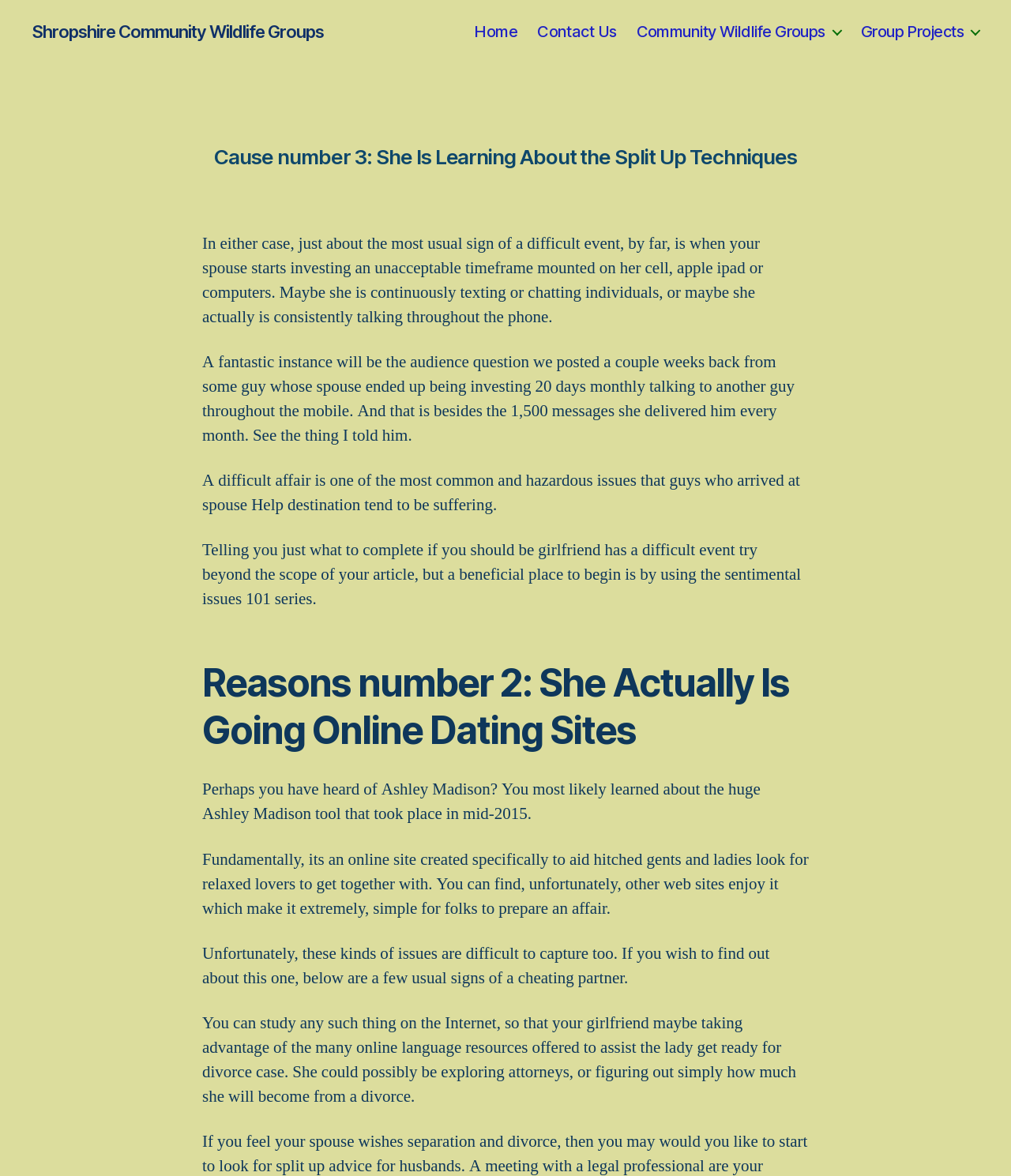What is the scope of the article?
Provide a well-explained and detailed answer to the question.

I found the answer by reading the static text element which mentions that telling what to do if your girlfriend has a difficult event is beyond the scope of the article.